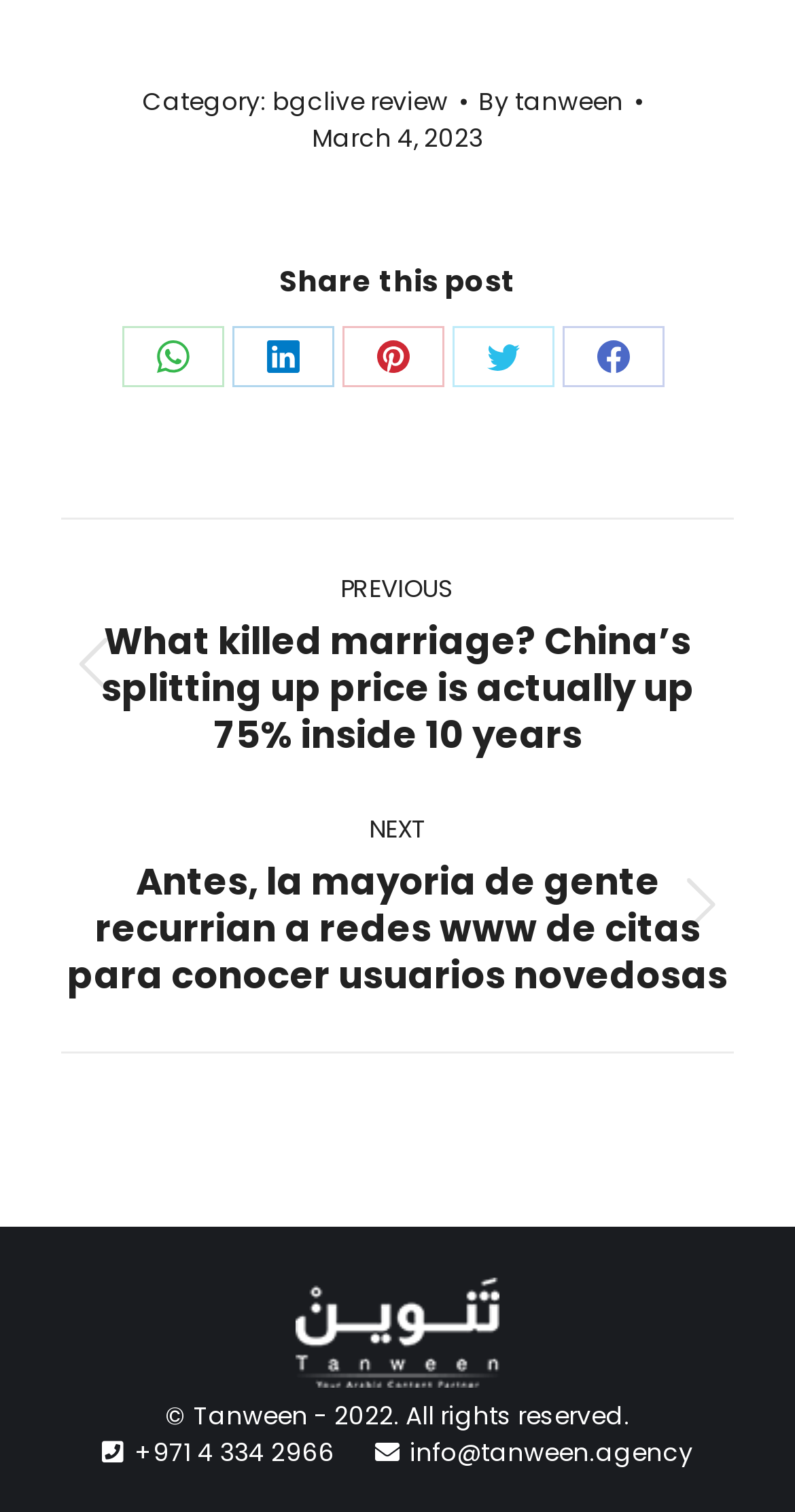Answer the question in one word or a short phrase:
What is the date of the post?

March 4, 2023